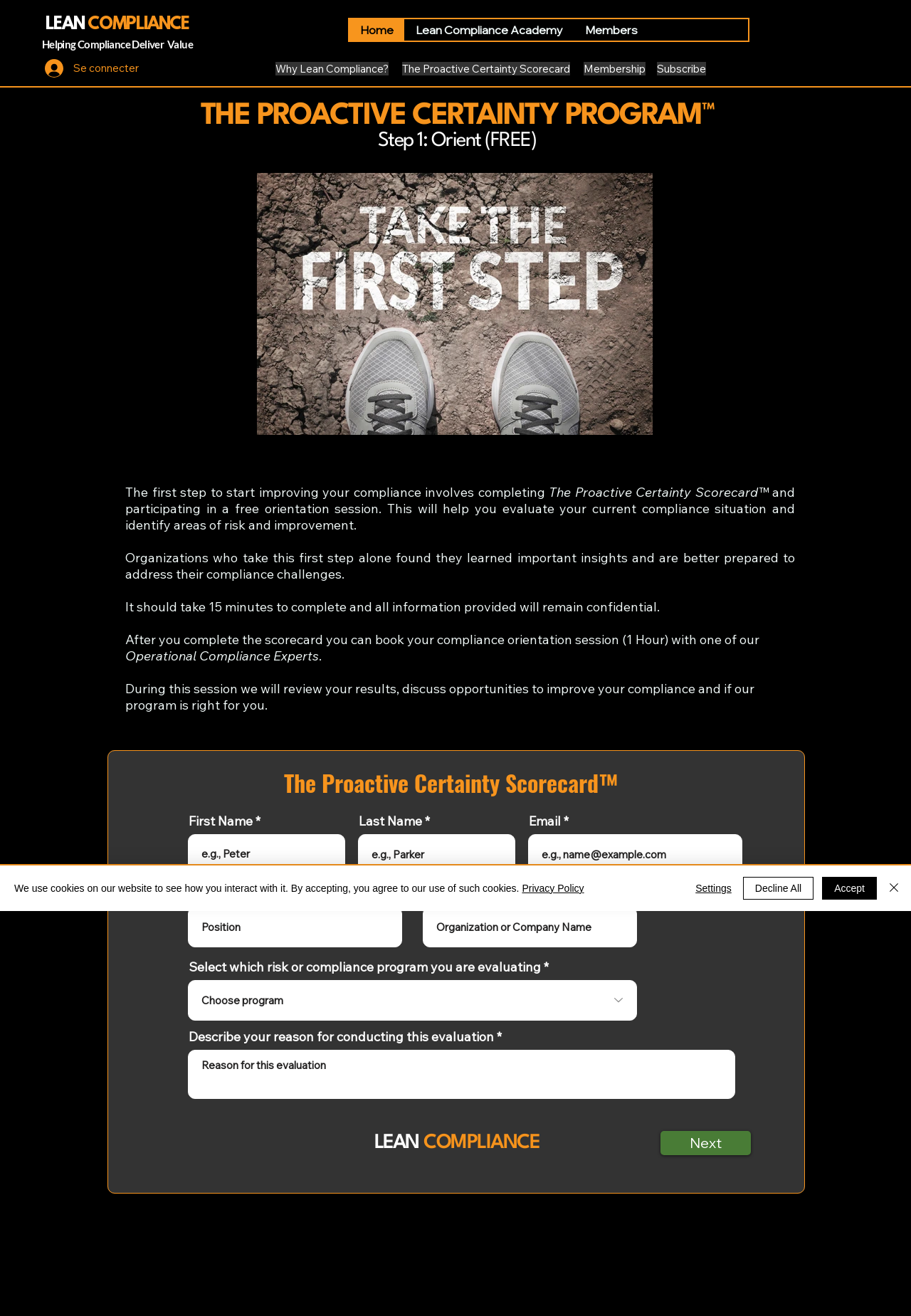Respond with a single word or short phrase to the following question: 
What information is required to complete the Proactive Certainty Scorecard?

First Name, Last Name, Email, Role or Position, Organization